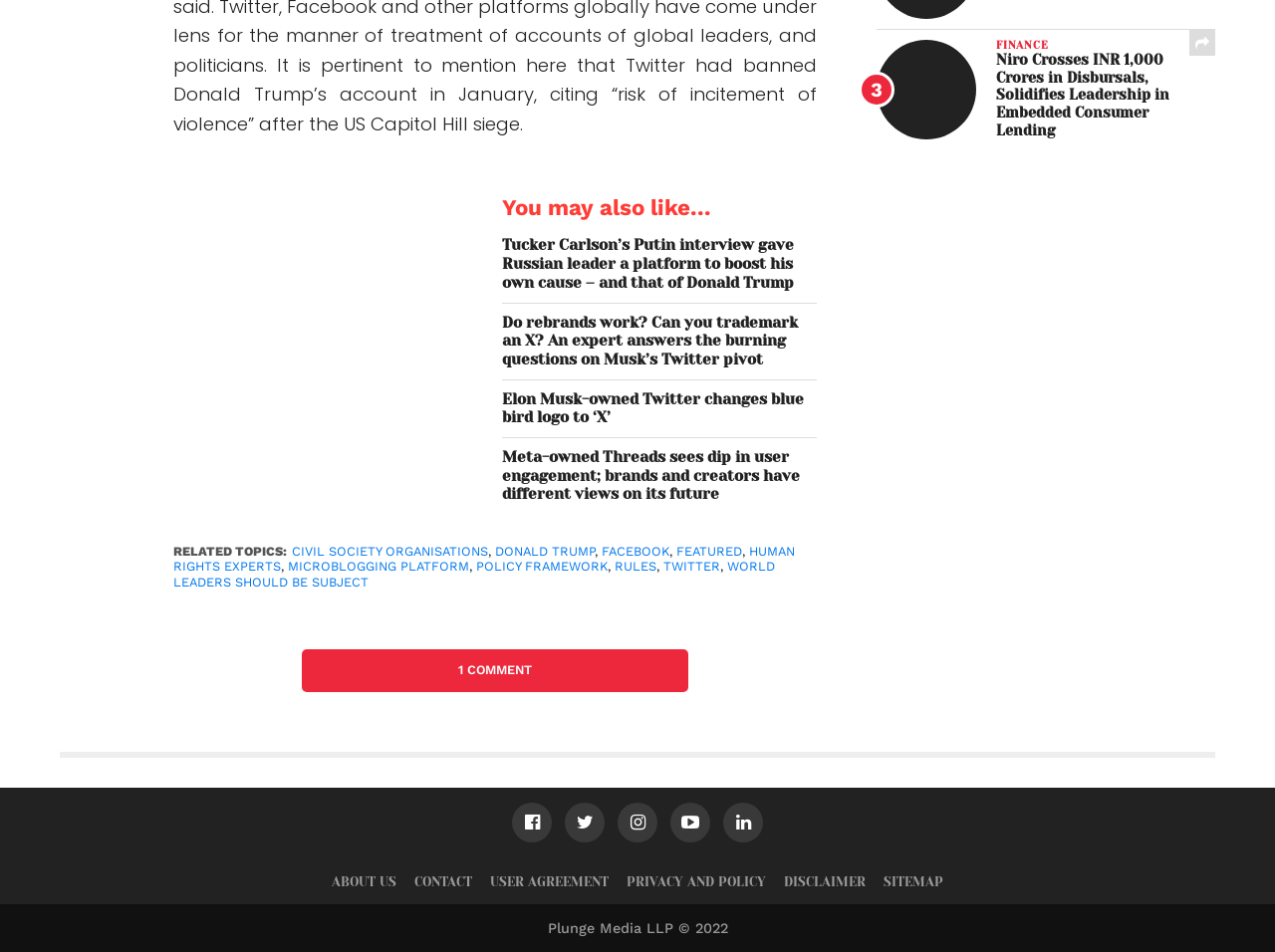Please identify the bounding box coordinates of the element I need to click to follow this instruction: "View the article about Elon Musk-owned Twitter changing its logo to ‘X’".

[0.394, 0.41, 0.641, 0.449]